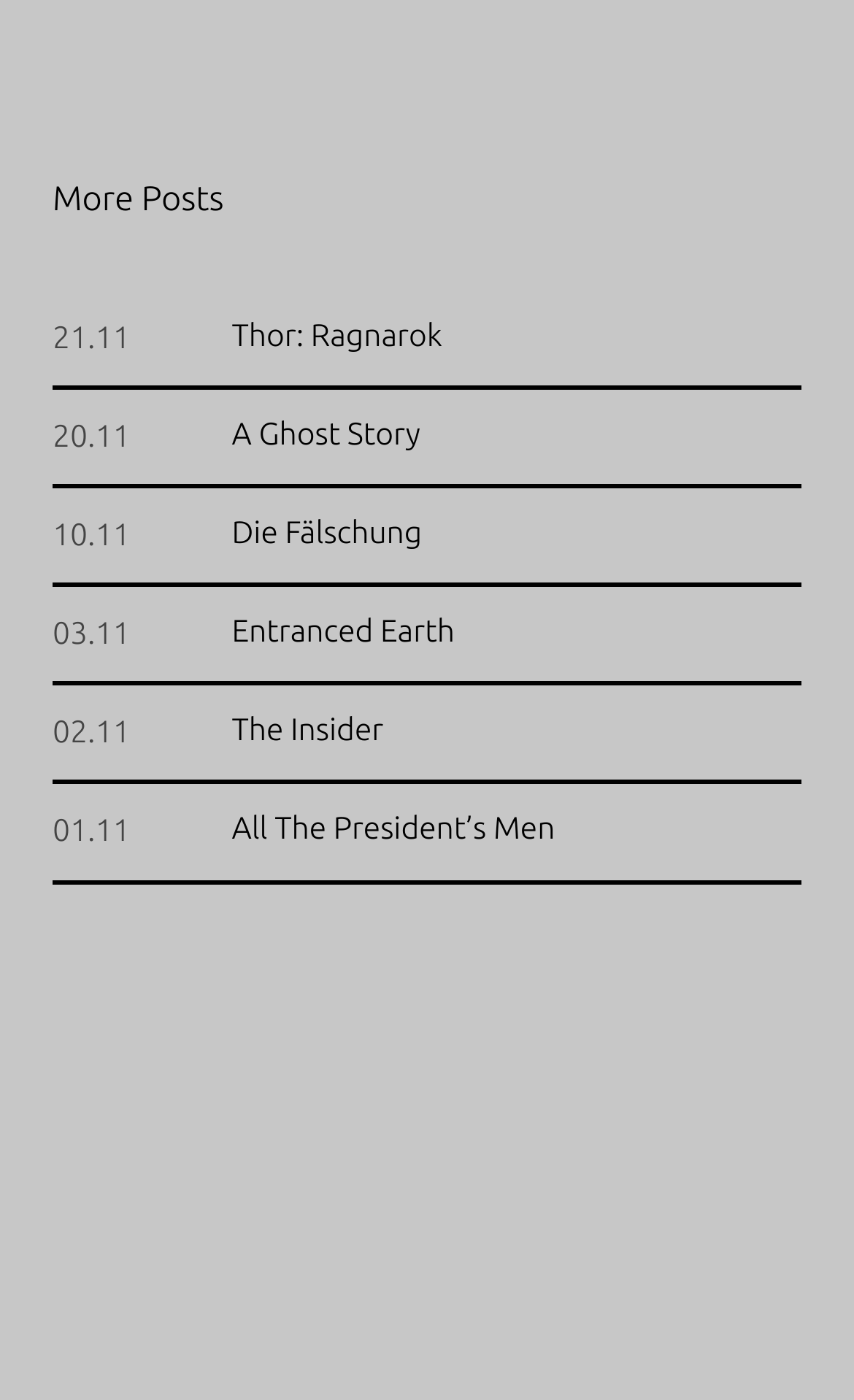Calculate the bounding box coordinates of the UI element given the description: "A Ghost Story".

[0.271, 0.299, 0.492, 0.324]